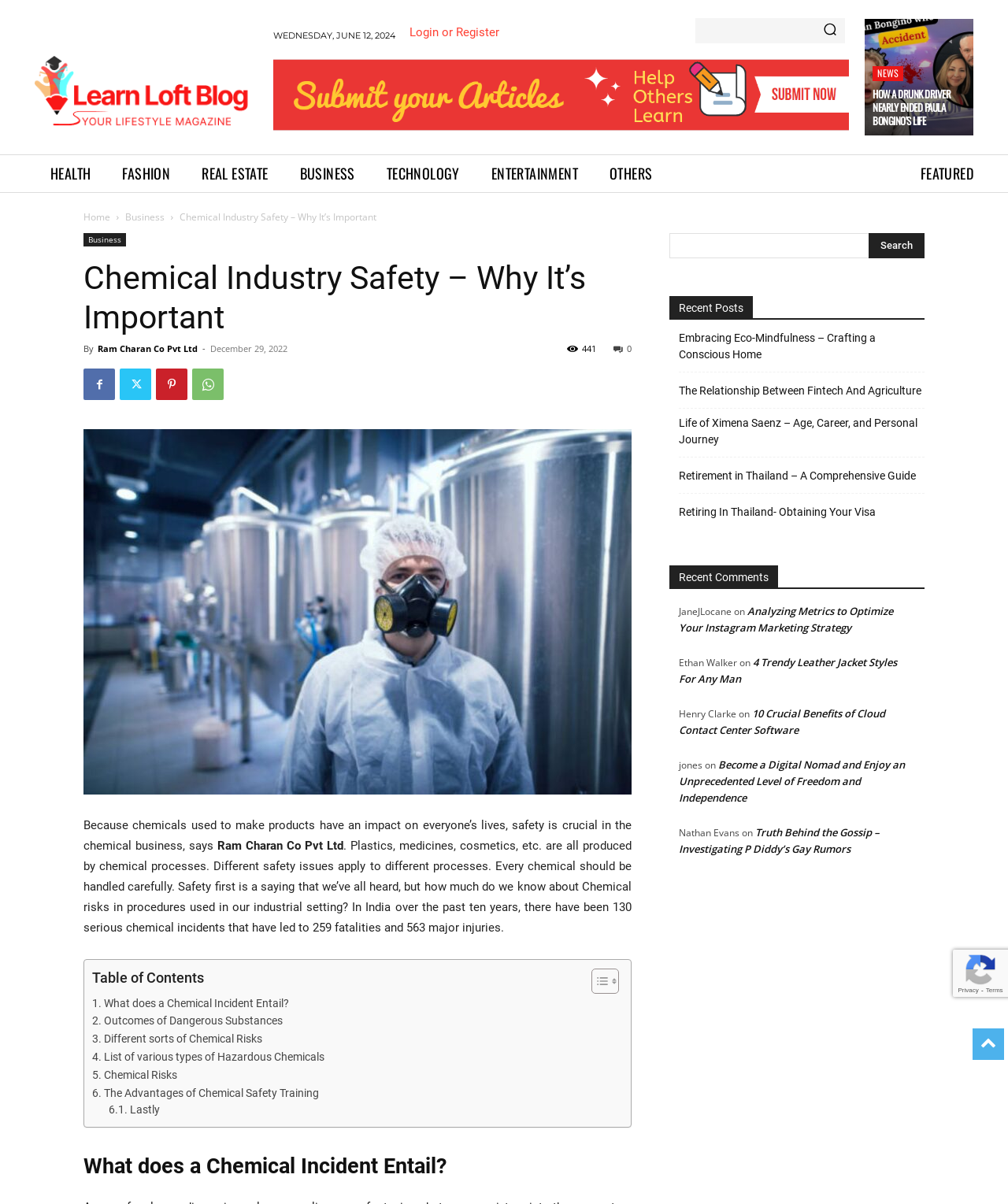Extract the bounding box of the UI element described as: "alt="Chemical risks" title="Chemical risks"".

[0.083, 0.356, 0.627, 0.66]